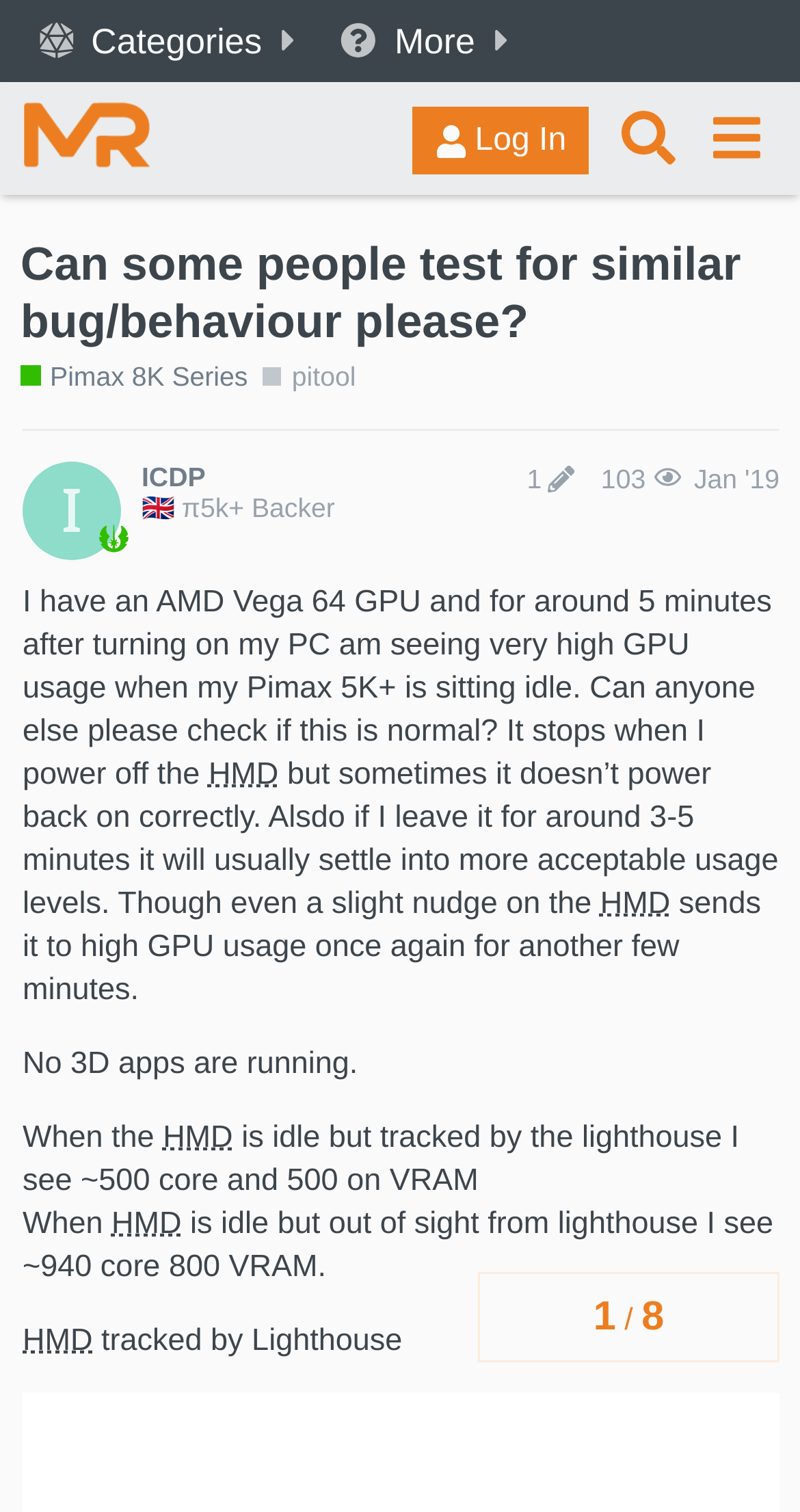Given the element description aria-label="Search" title="Search", predict the bounding box coordinates for the UI element in the webpage screenshot. The format should be (top-left x, top-left y, bottom-right x, bottom-right y), and the values should be between 0 and 1.

[0.755, 0.063, 0.865, 0.121]